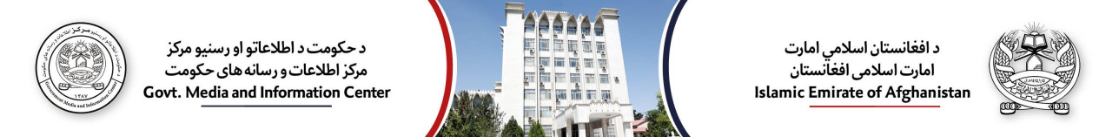What is visible in the background?
Look at the image and provide a short answer using one word or a phrase.

A modern institutional building